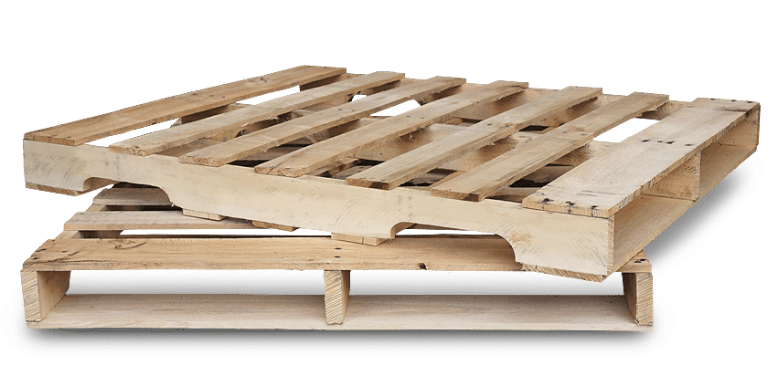What is the primary use of pallets?
Use the information from the screenshot to give a comprehensive response to the question.

According to the caption, pallets are commonly used in logistics and warehousing, which implies that their primary function is to facilitate the efficient transportation of goods.